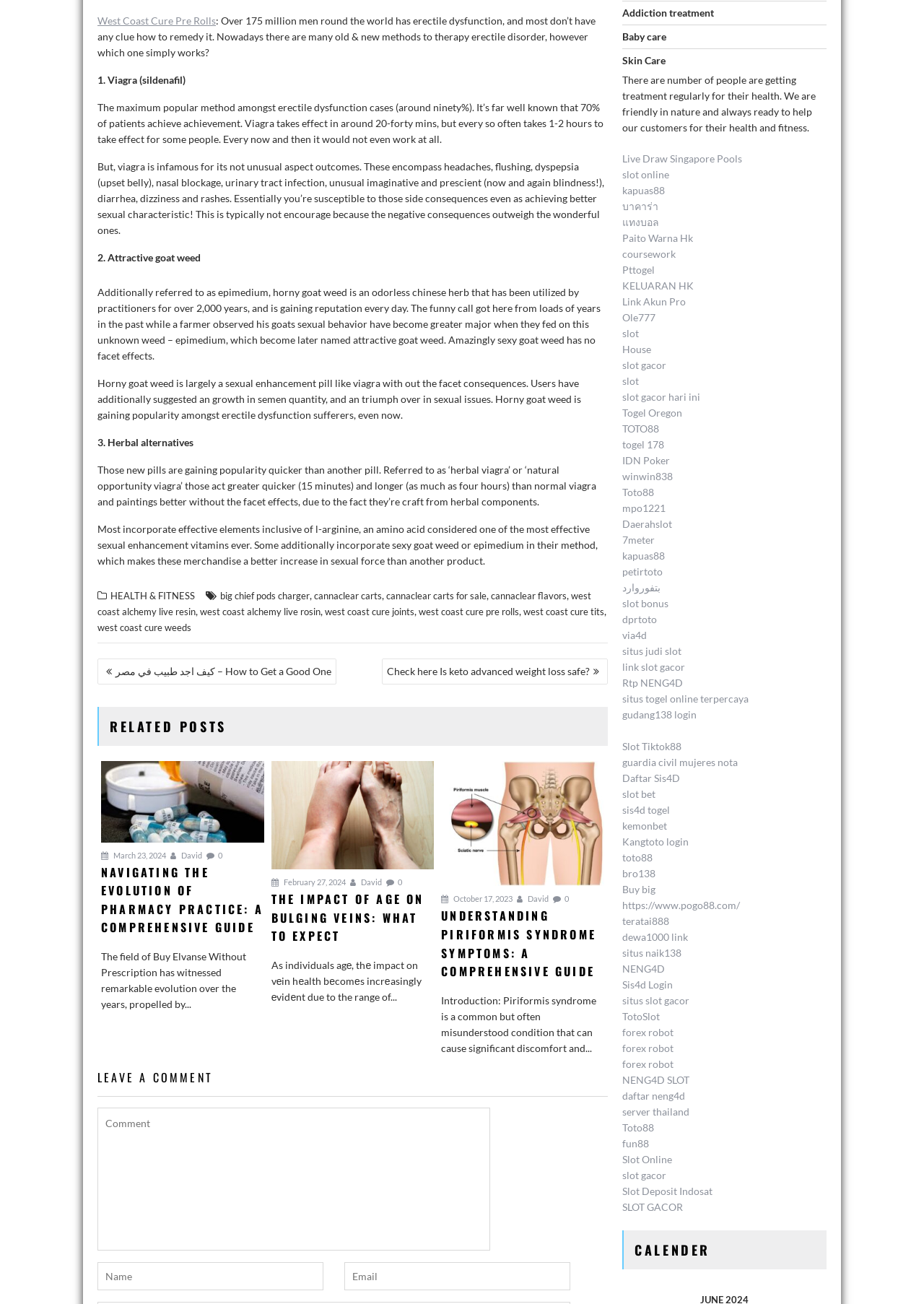Pinpoint the bounding box coordinates of the area that must be clicked to complete this instruction: "Click on the 'NAVIGATING THE EVOLUTION OF PHARMACY PRACTICE: A COMPREHENSIVE GUIDE' link".

[0.109, 0.662, 0.286, 0.719]